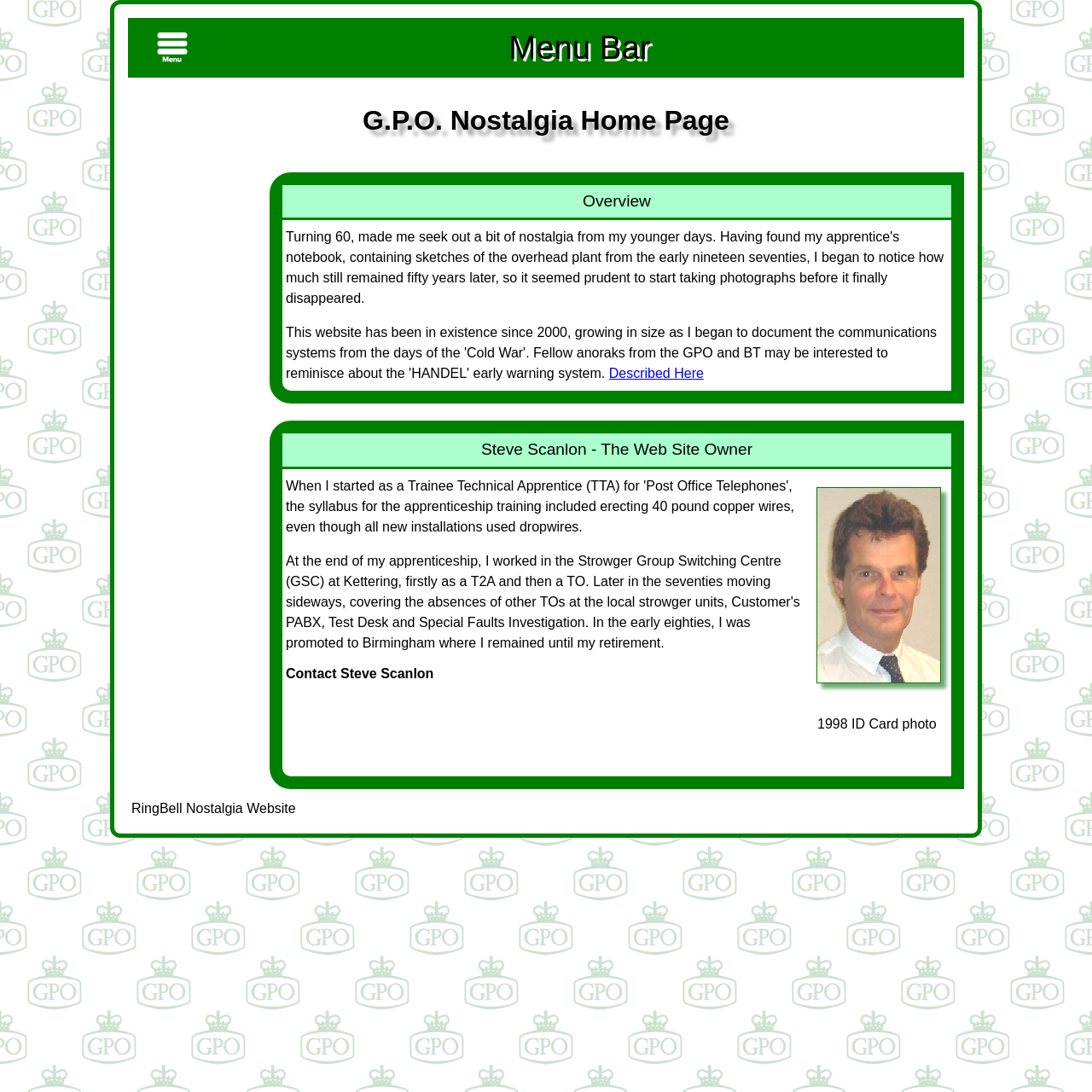Identify the bounding box for the UI element described as: "Contact Steve Scanlon". The coordinates should be four float numbers between 0 and 1, i.e., [left, top, right, bottom].

[0.262, 0.61, 0.397, 0.624]